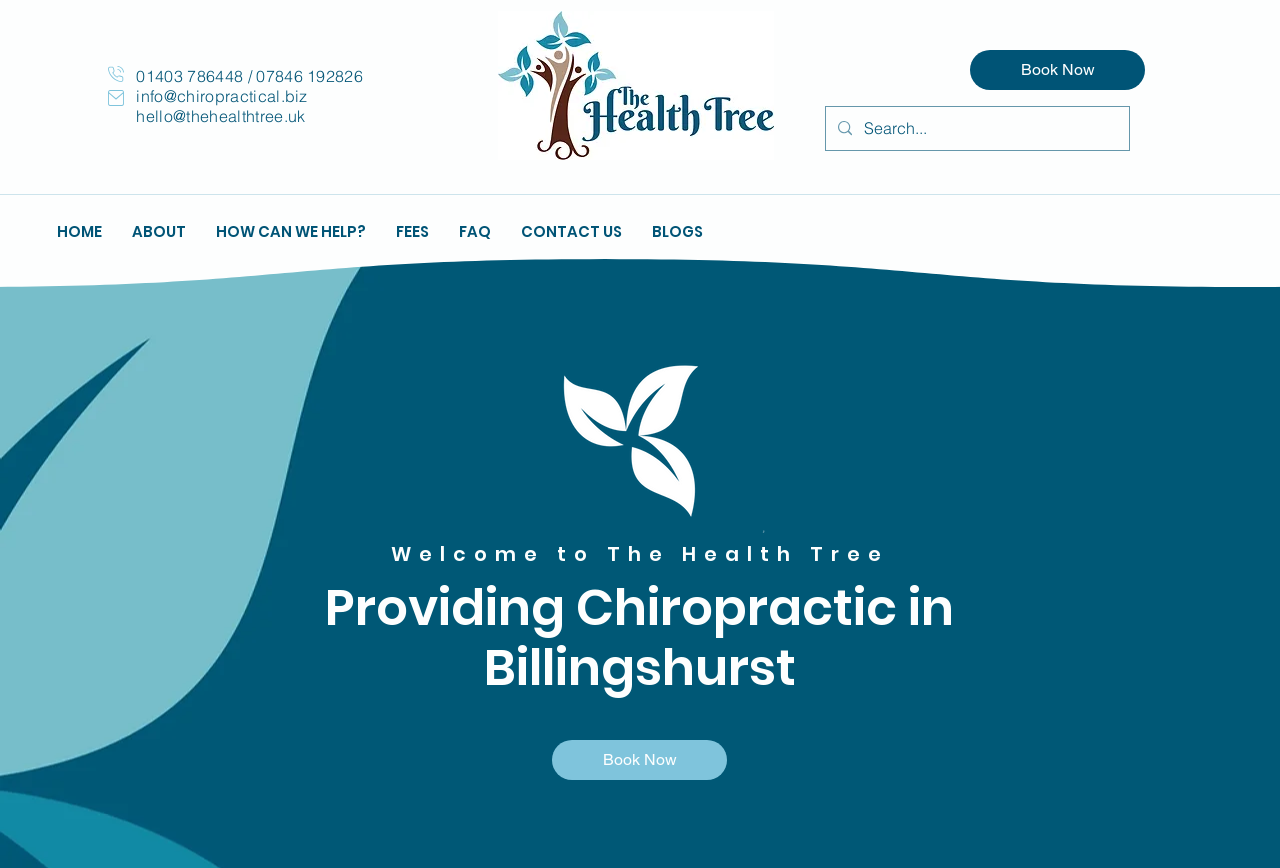Identify the bounding box coordinates of the clickable region required to complete the instruction: "Search the website". The coordinates should be given as four float numbers within the range of 0 and 1, i.e., [left, top, right, bottom].

[0.675, 0.123, 0.849, 0.173]